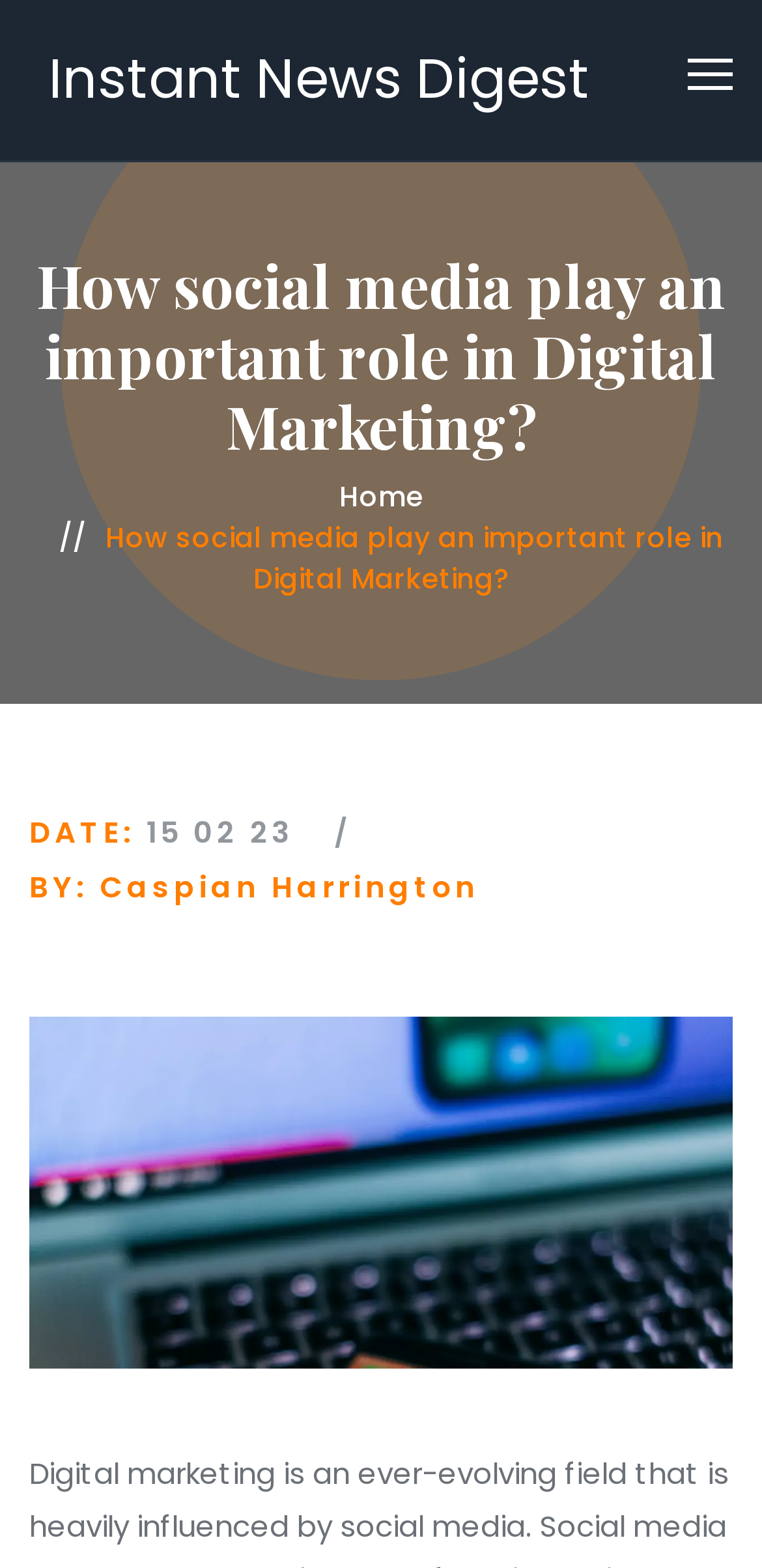Please answer the following question using a single word or phrase: 
How many links are in the top section?

2